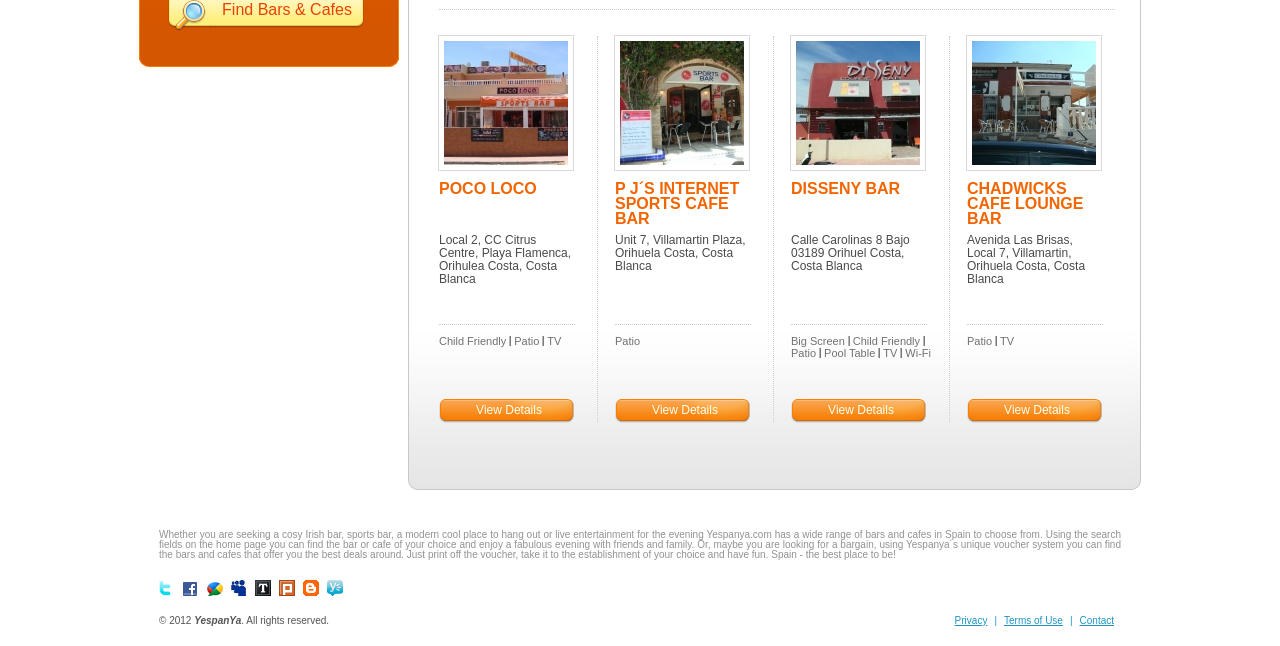Determine the bounding box for the UI element that matches this description: "parent_node: POCO LOCO".

[0.342, 0.054, 0.448, 0.265]